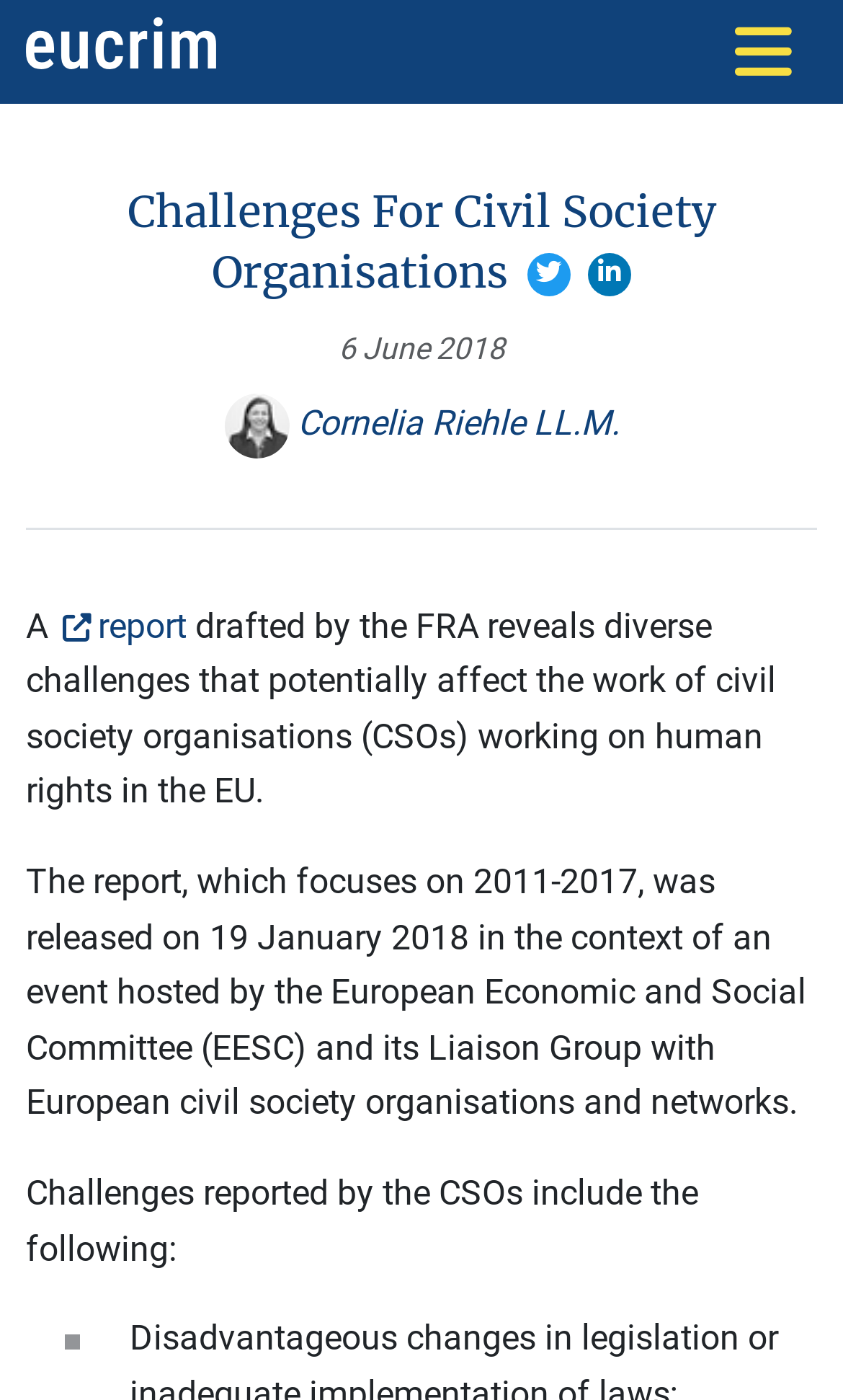Determine the bounding box coordinates for the HTML element mentioned in the following description: "Cornelia Riehle LL.M.". The coordinates should be a list of four floats ranging from 0 to 1, represented as [left, top, right, bottom].

[0.265, 0.287, 0.735, 0.316]